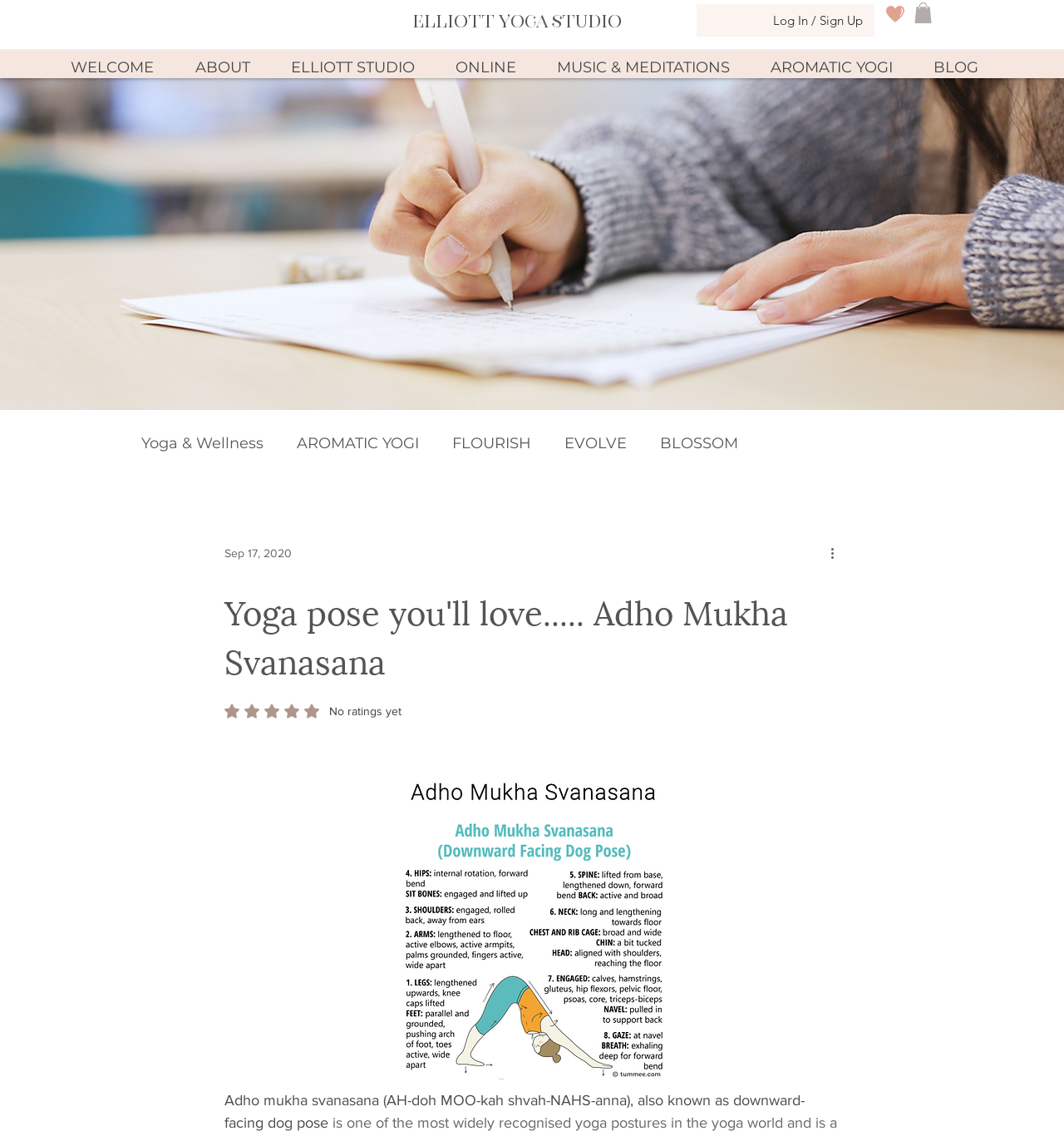Identify the bounding box coordinates of the part that should be clicked to carry out this instruction: "Go to blog".

[0.865, 0.047, 0.945, 0.072]